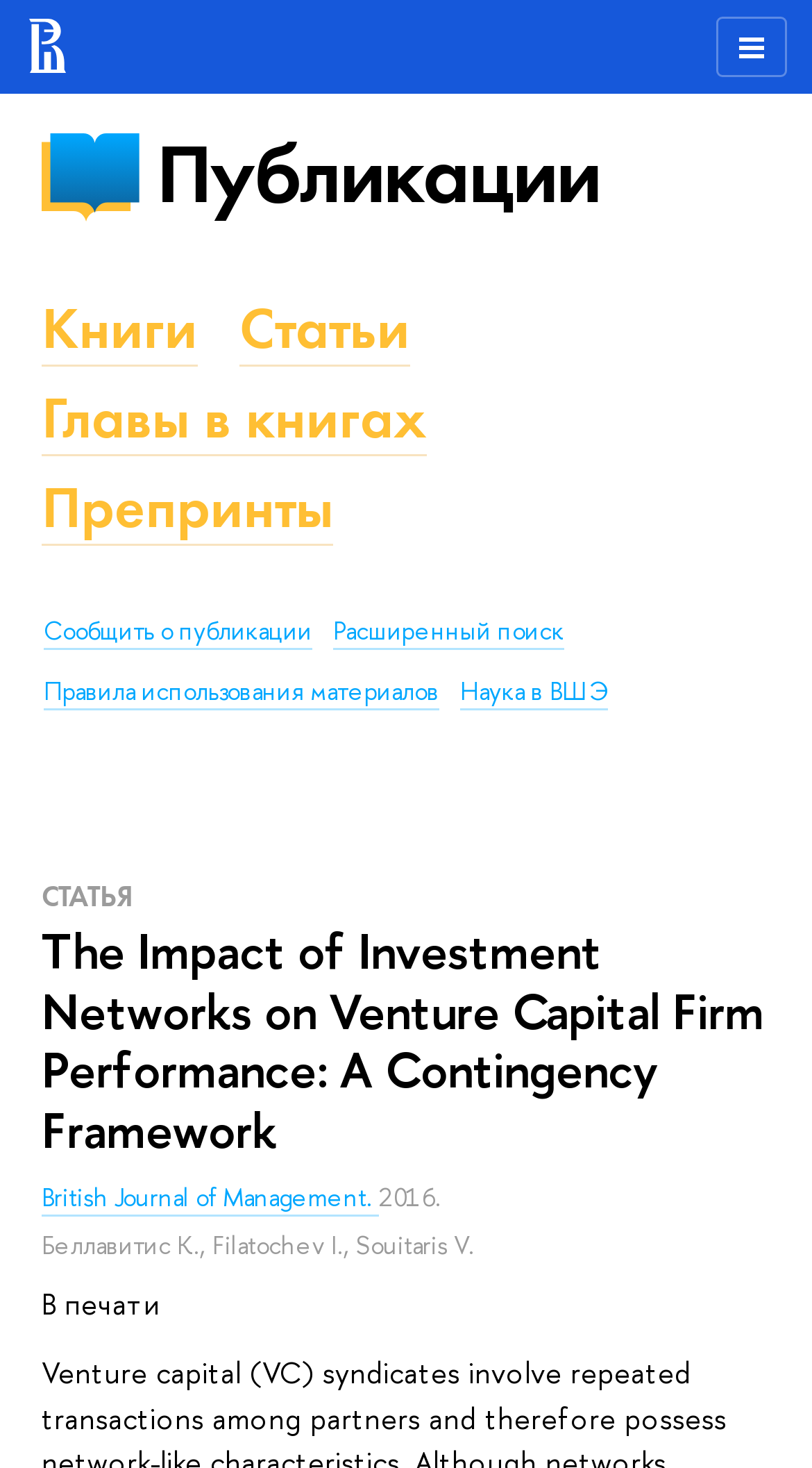What is the publication year of the article?
Using the image provided, answer with just one word or phrase.

2016